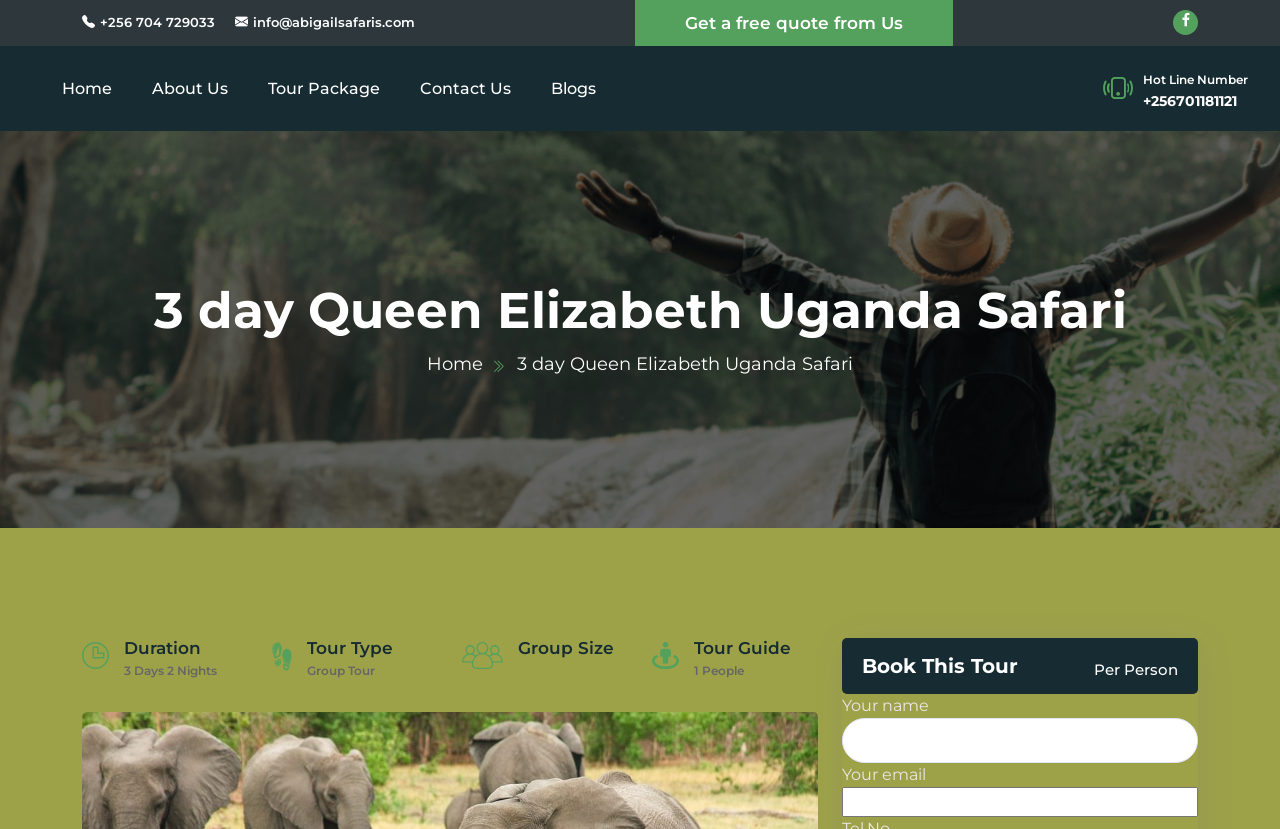Describe all visible elements and their arrangement on the webpage.

This webpage is about a 3-day Queen Elizabeth Uganda Safari tour offered by Abigail Safaris. At the top left corner, there are two phone numbers and an email address provided for contact. Below them, there is a navigation menu with links to "Home", "About Us", "Tour Package", "Contact Us", and "Blogs".

On the right side of the top section, there is a "Get a free quote from Us" link and a social media icon. Below the navigation menu, the title "3 day Queen Elizabeth Uganda Safari" is prominently displayed.

The main content of the webpage is divided into sections, each with an icon and a heading. The sections include "Duration", "Tour Type", "Group Size", and "Tour Guide", with corresponding details such as "3 Days 2 Nights", "Group Tour", and "1 People".

Further down, there is a "Book This Tour" section with a "Per Person" heading and a form to fill in with personal details, including name and email. The form has two required text boxes for input.